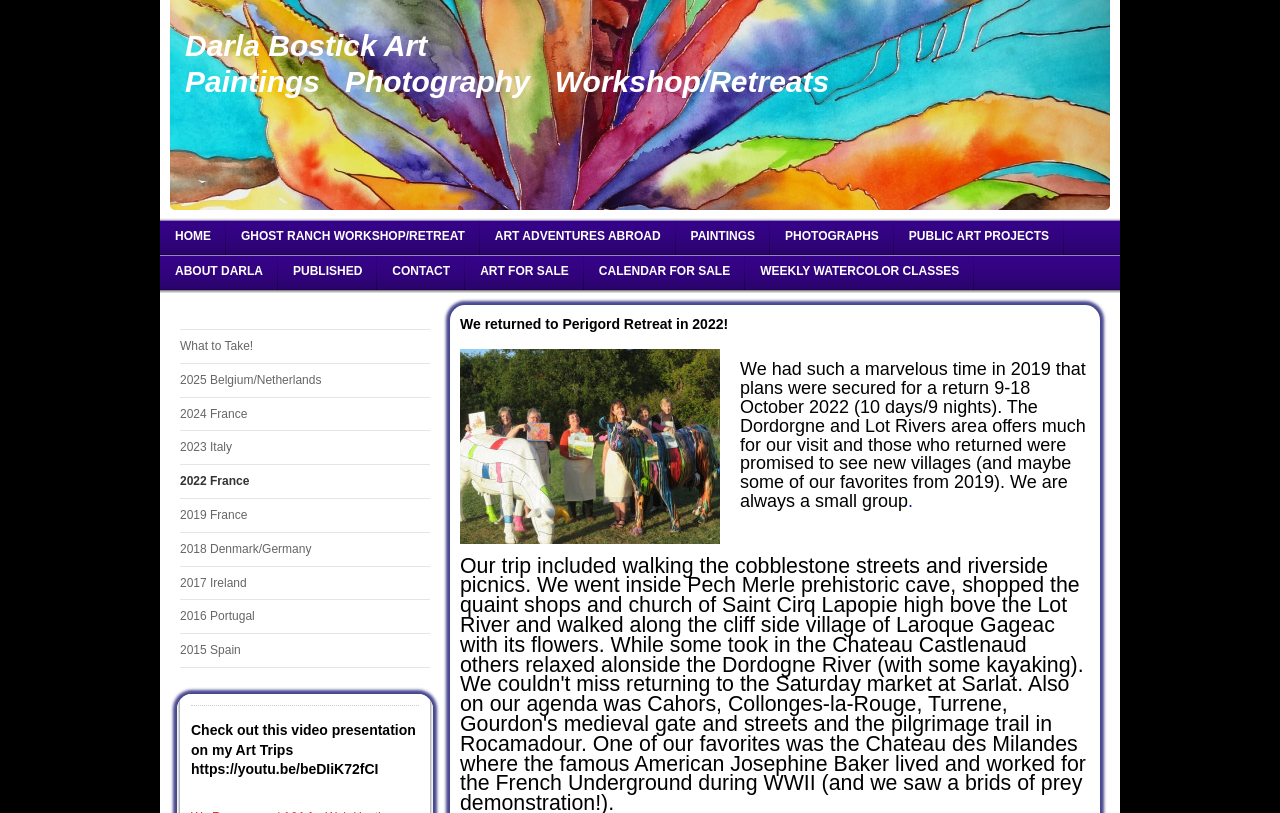Please identify the bounding box coordinates of the clickable region that I should interact with to perform the following instruction: "Click on the link to learn more about the Art Adventures Abroad". The coordinates should be expressed as four float numbers between 0 and 1, i.e., [left, top, right, bottom].

[0.375, 0.271, 0.528, 0.314]